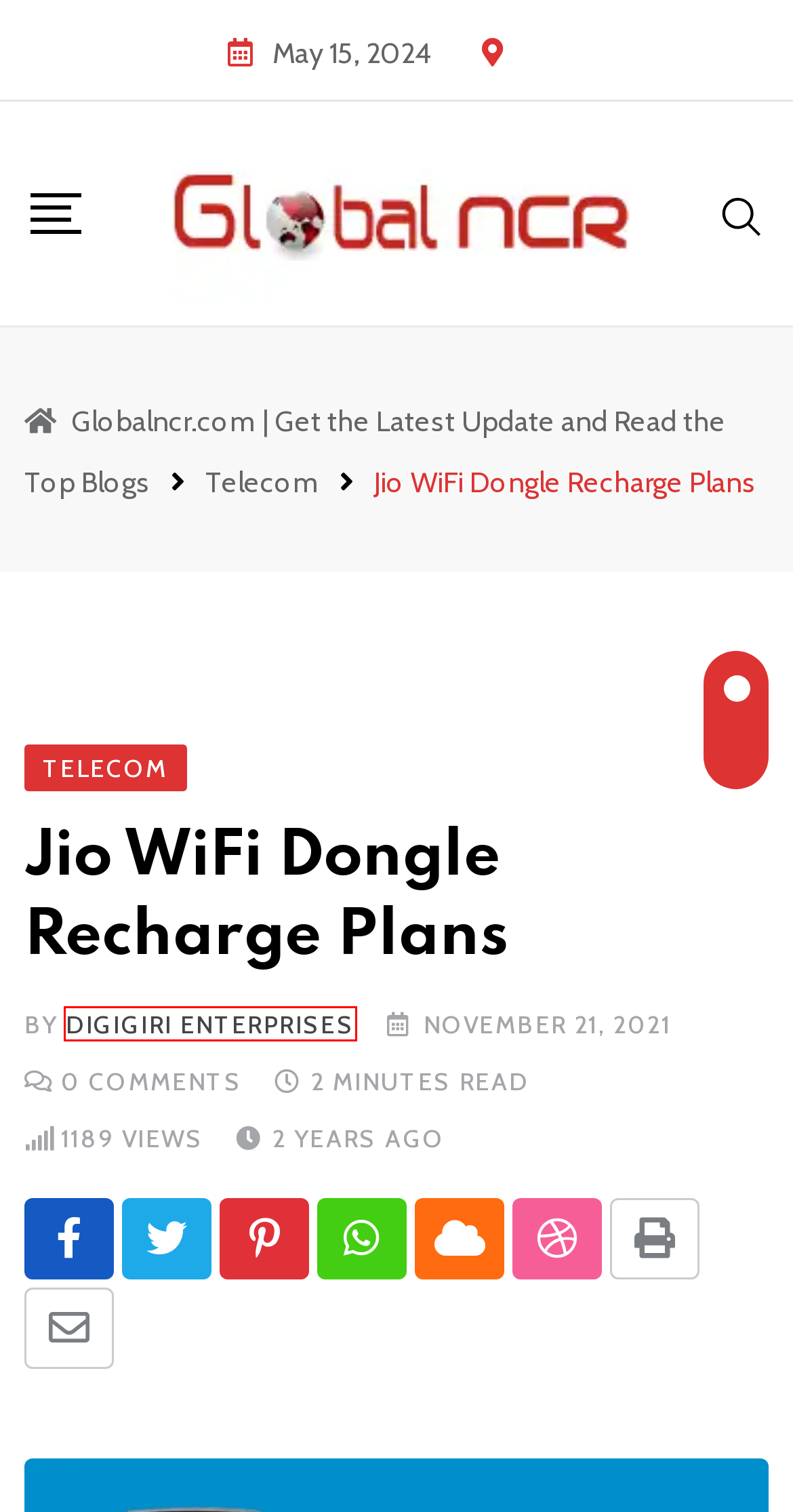Given a webpage screenshot featuring a red rectangle around a UI element, please determine the best description for the new webpage that appears after the element within the bounding box is clicked. The options are:
A. Digigiri Enterprises - Globalncr.com | Get The Latest Update And Read The Top Blogs
B. The Importance Of Educating In Several Languages
C. How To Fix The Jio Network Problem?
D. Globalncr.com | Get The Latest Update And Read The Top Blogs
E. Telecom
F. FAQs For First-Time Buyers
G. Art
H. Dribbble - Discover the World’s Top Designers & Creative Professionals

A